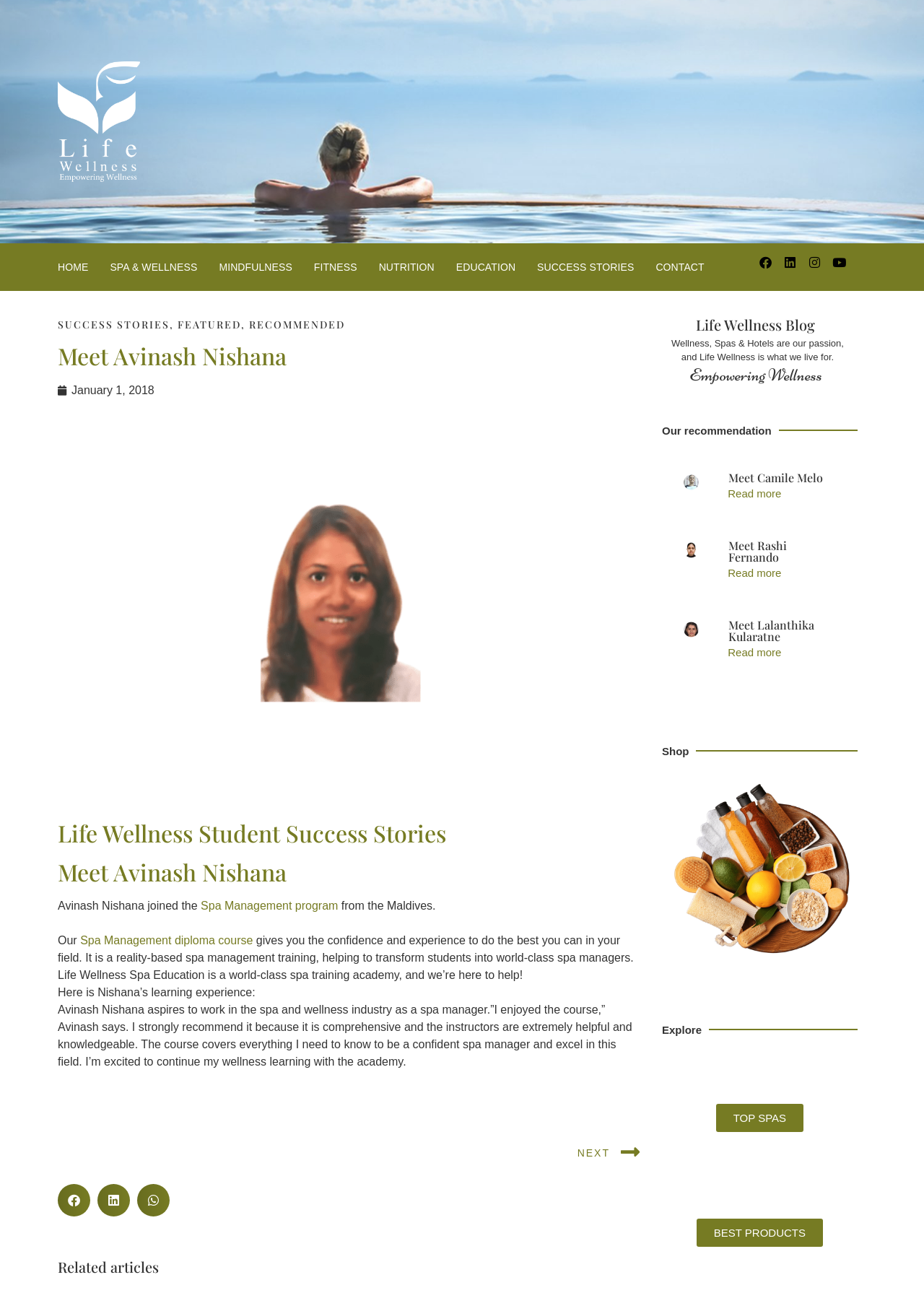Please provide the bounding box coordinates for the element that needs to be clicked to perform the following instruction: "Explore the TOP SPAS". The coordinates should be given as four float numbers between 0 and 1, i.e., [left, top, right, bottom].

[0.775, 0.854, 0.87, 0.875]